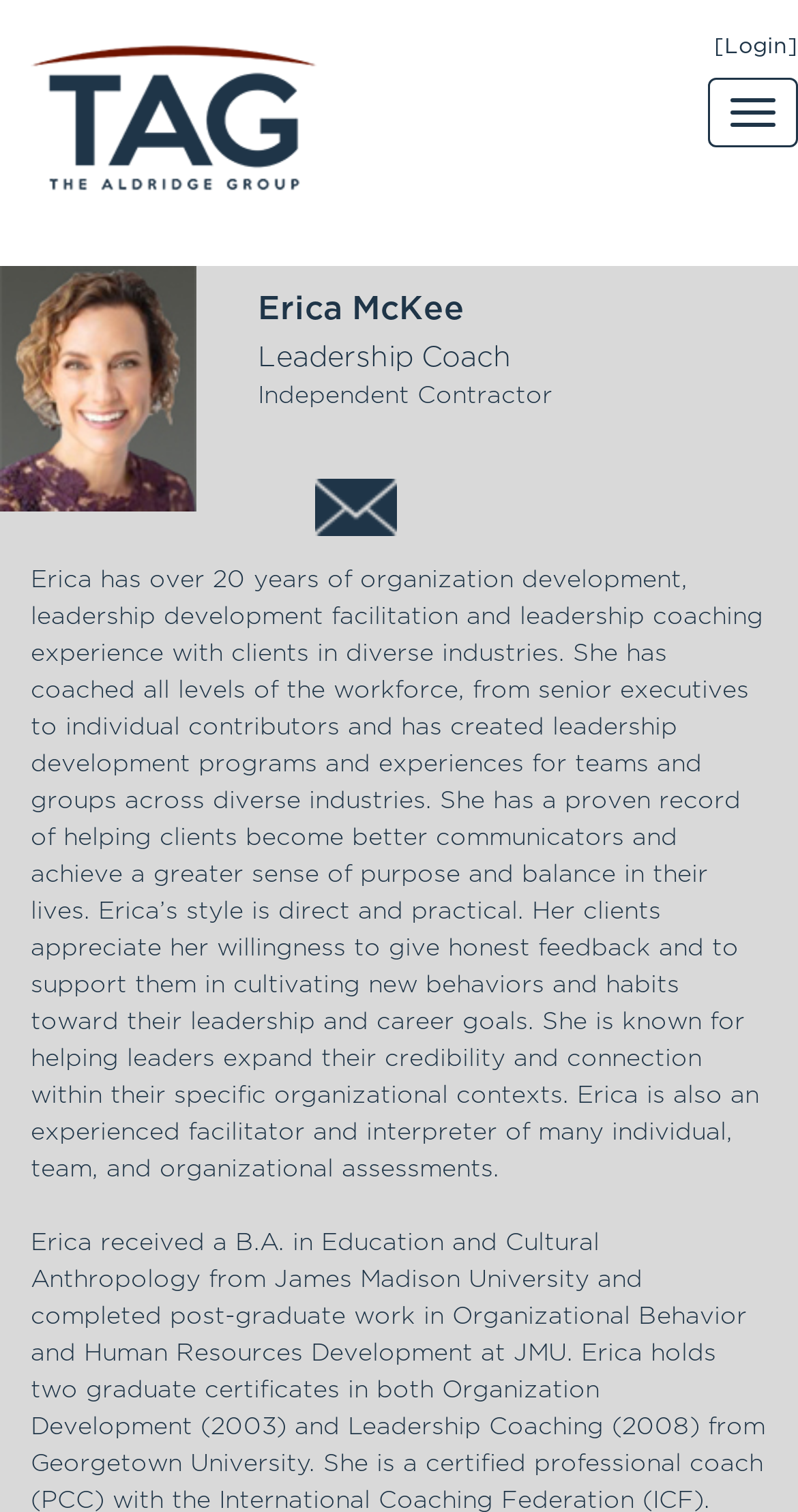What is the purpose of the image with bounding box coordinates [0.369, 0.29, 0.497, 0.355]?
Look at the webpage screenshot and answer the question with a detailed explanation.

Based on the webpage, the image with bounding box coordinates [0.369, 0.29, 0.497, 0.355] is likely a profile picture of Erica McKee, as it is located next to her name and profession. The image is a part of the link element with bounding box coordinates [0.323, 0.31, 0.497, 0.332].